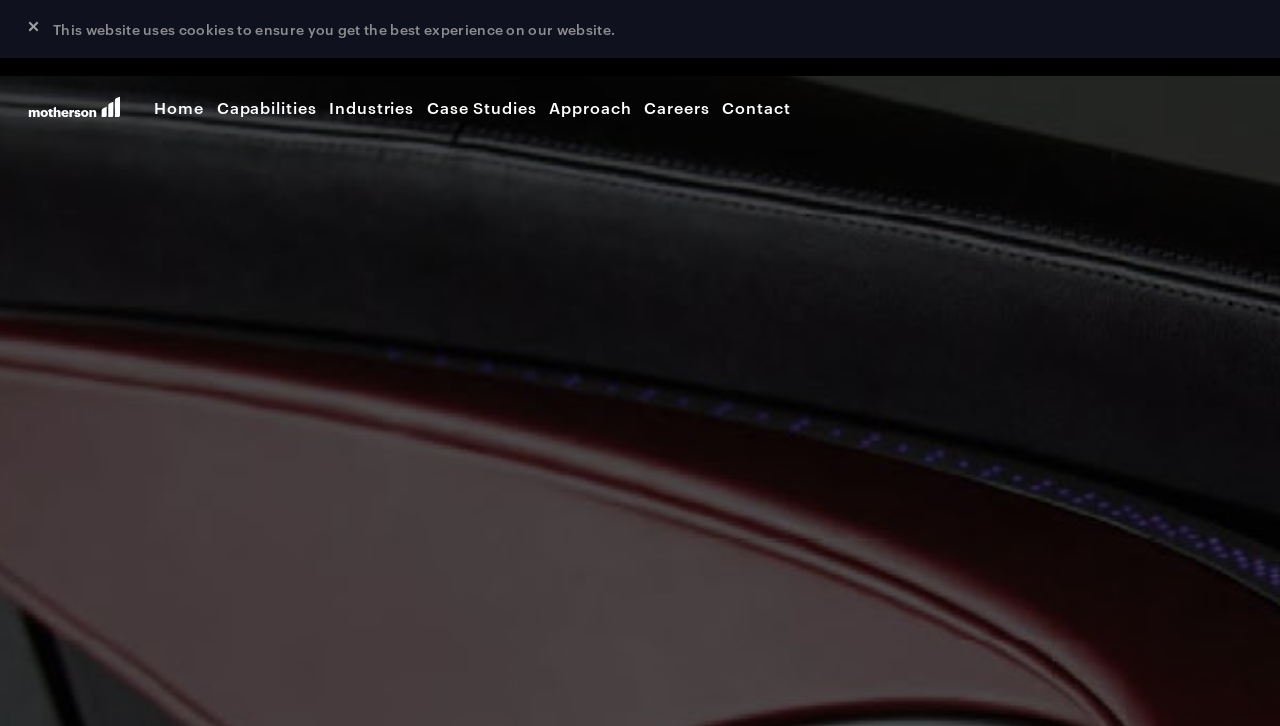Is there a close button on the webpage?
Can you provide an in-depth and detailed response to the question?

I found an image with the text 'close' at the top right of the webpage, which suggests that there is a close button.